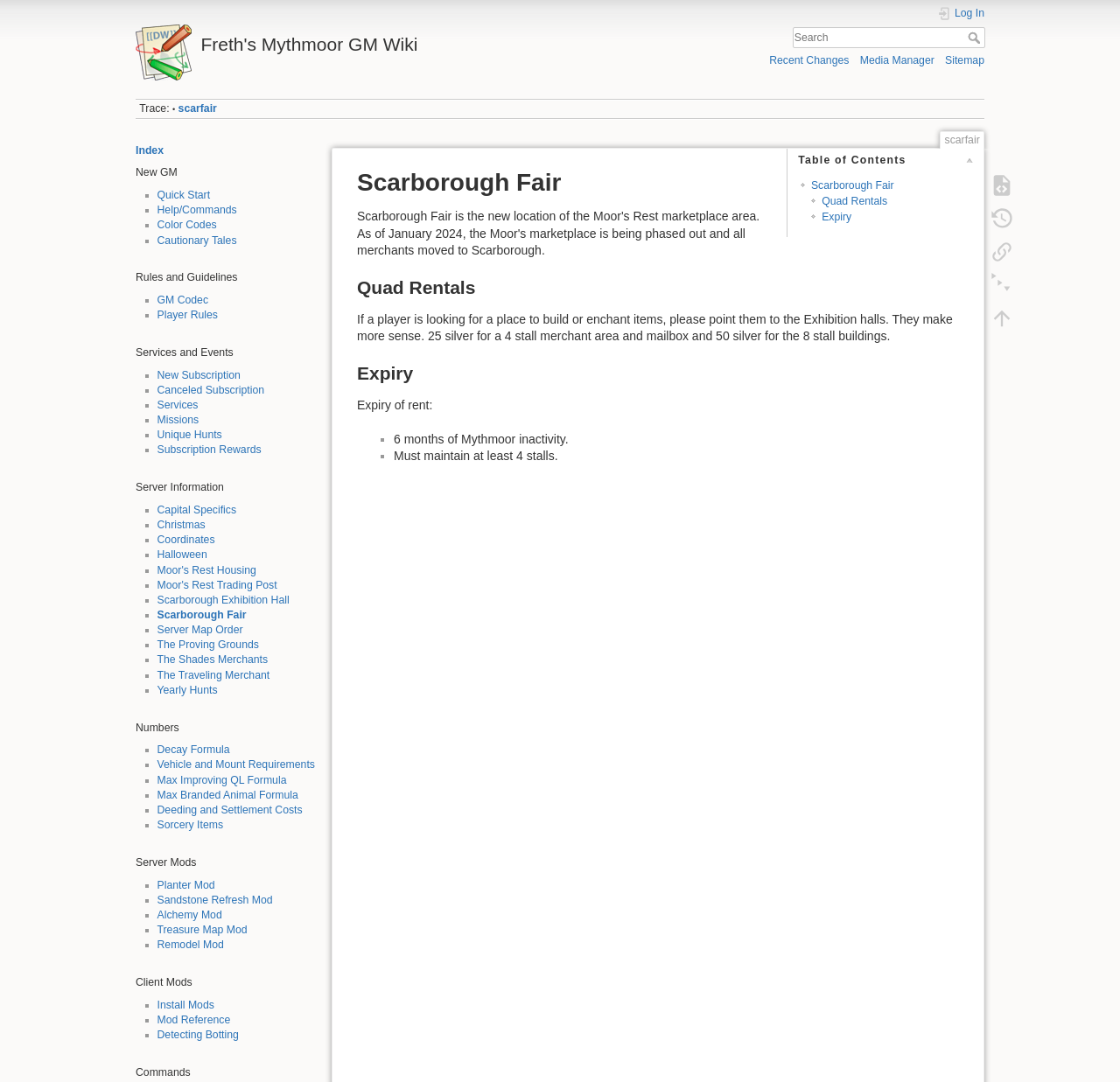Determine the bounding box coordinates for the area that should be clicked to carry out the following instruction: "Search for something".

[0.508, 0.025, 0.879, 0.045]